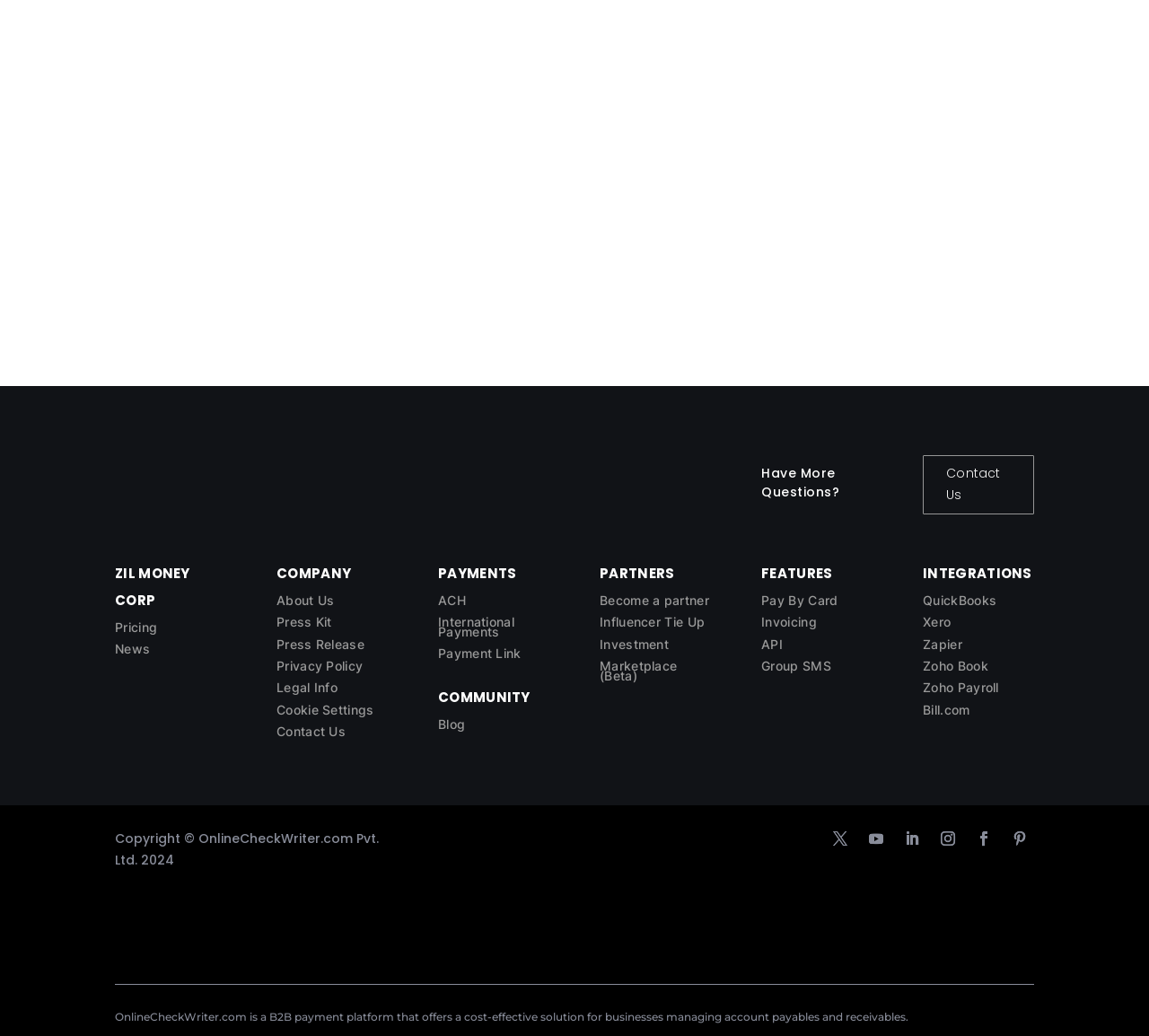Determine the coordinates of the bounding box for the clickable area needed to execute this instruction: "Log in to your account".

None